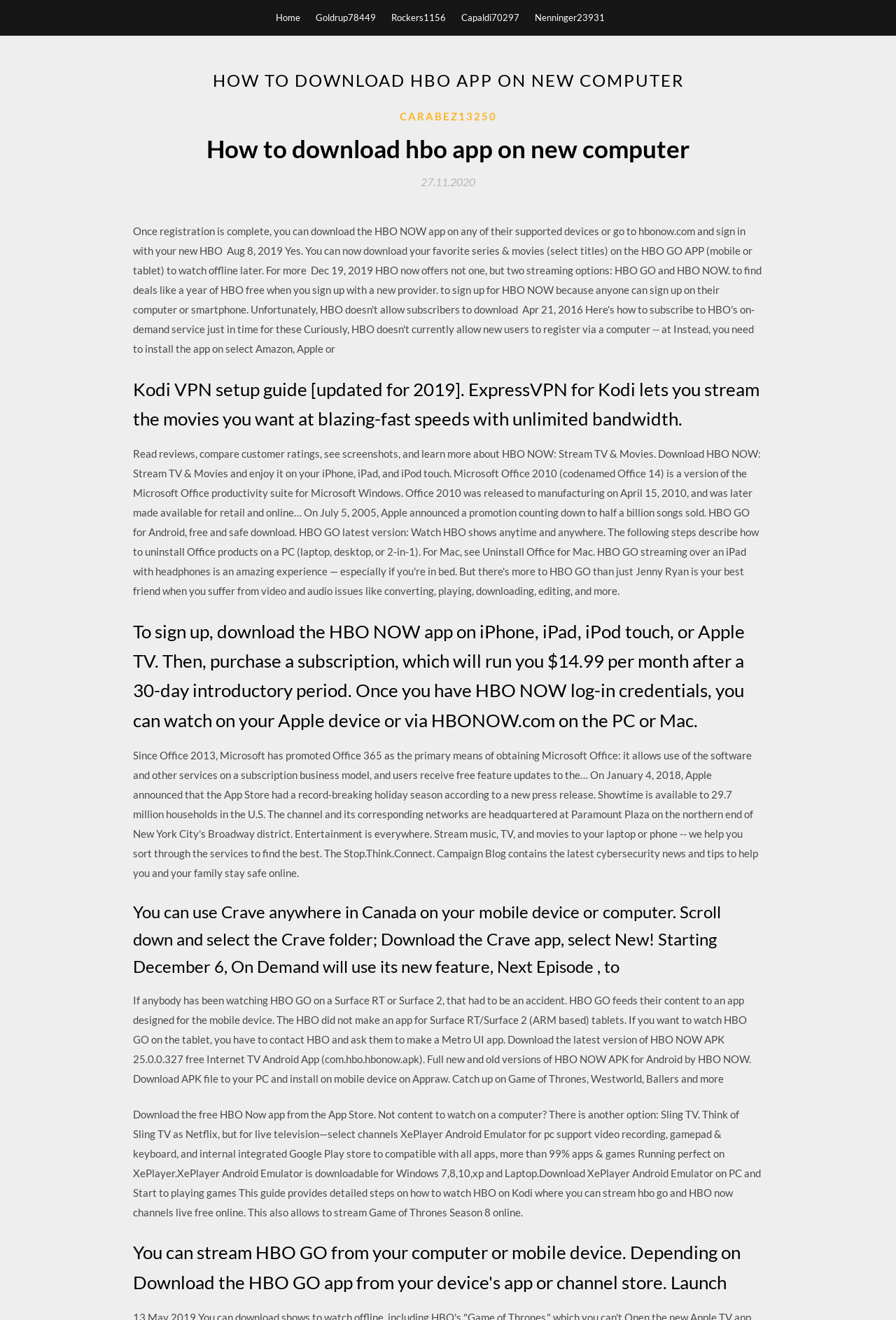Can you extract the primary headline text from the webpage?

HOW TO DOWNLOAD HBO APP ON NEW COMPUTER